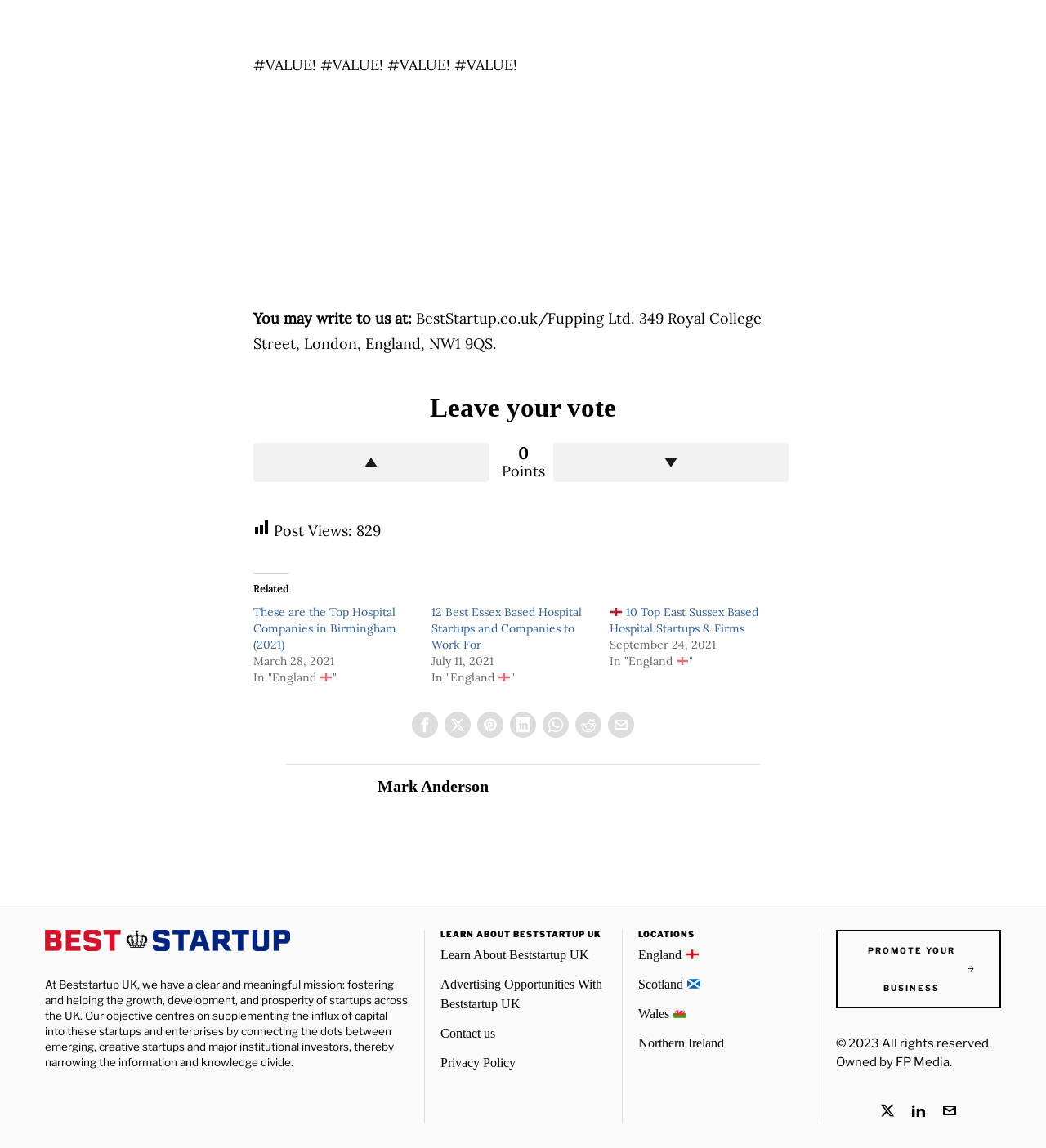Pinpoint the bounding box coordinates of the area that must be clicked to complete this instruction: "Learn about Beststartup UK".

[0.421, 0.825, 0.563, 0.839]